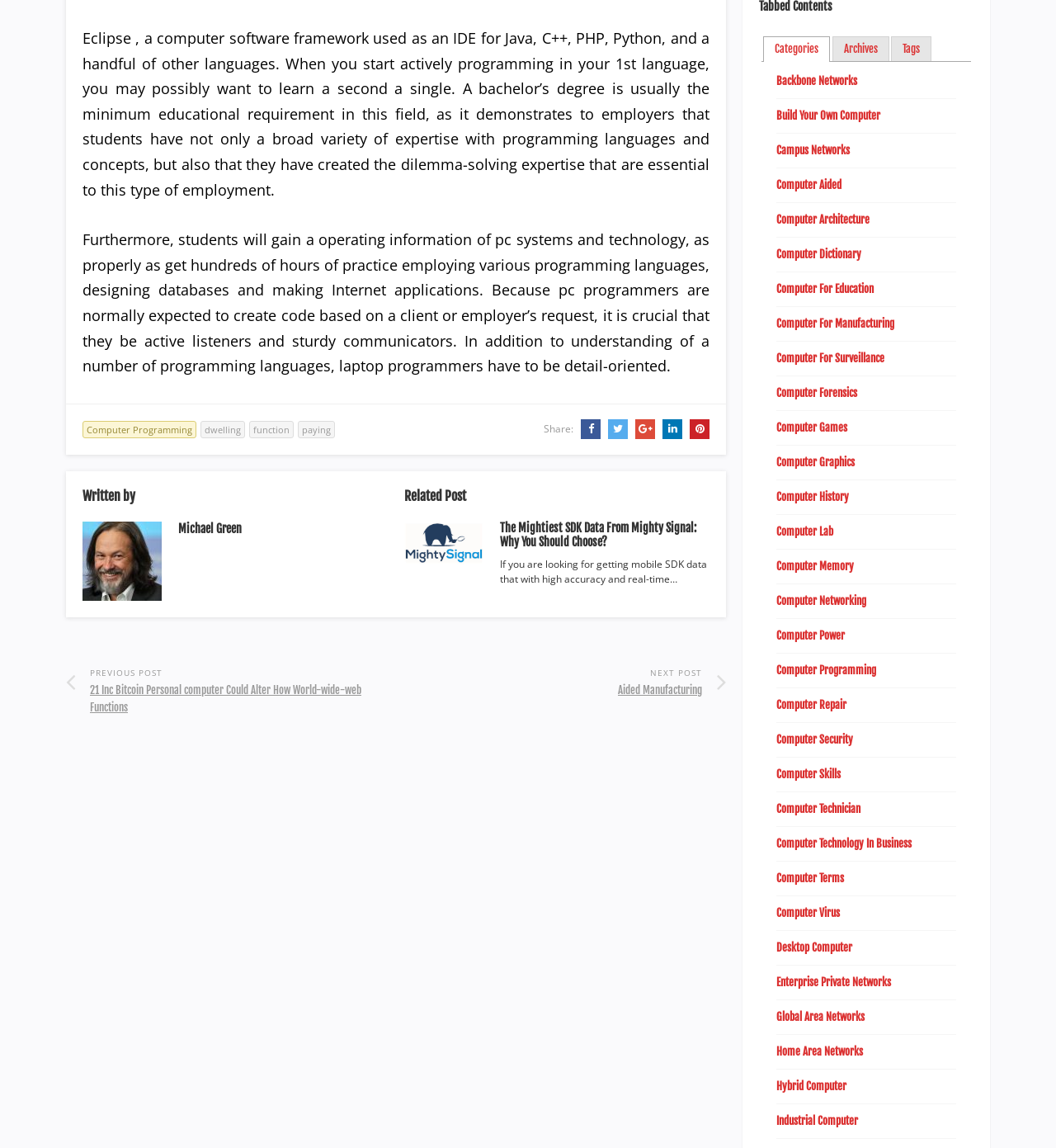Specify the bounding box coordinates of the area that needs to be clicked to achieve the following instruction: "Click on the 'NEXT POST Aided Manufacturing' link".

[0.381, 0.578, 0.688, 0.609]